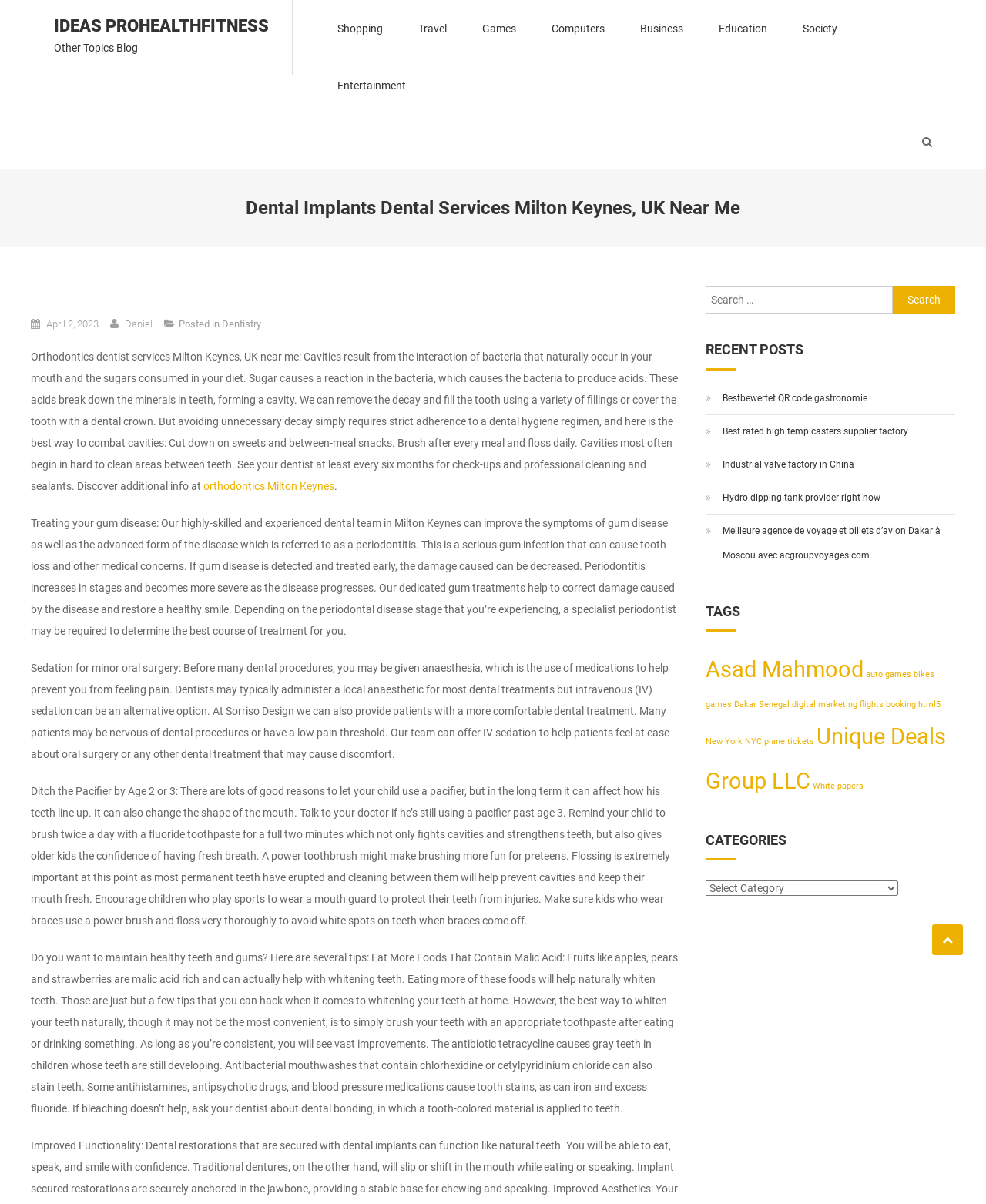Please locate the bounding box coordinates of the element that should be clicked to complete the given instruction: "Select a category from the dropdown menu".

[0.716, 0.731, 0.911, 0.744]